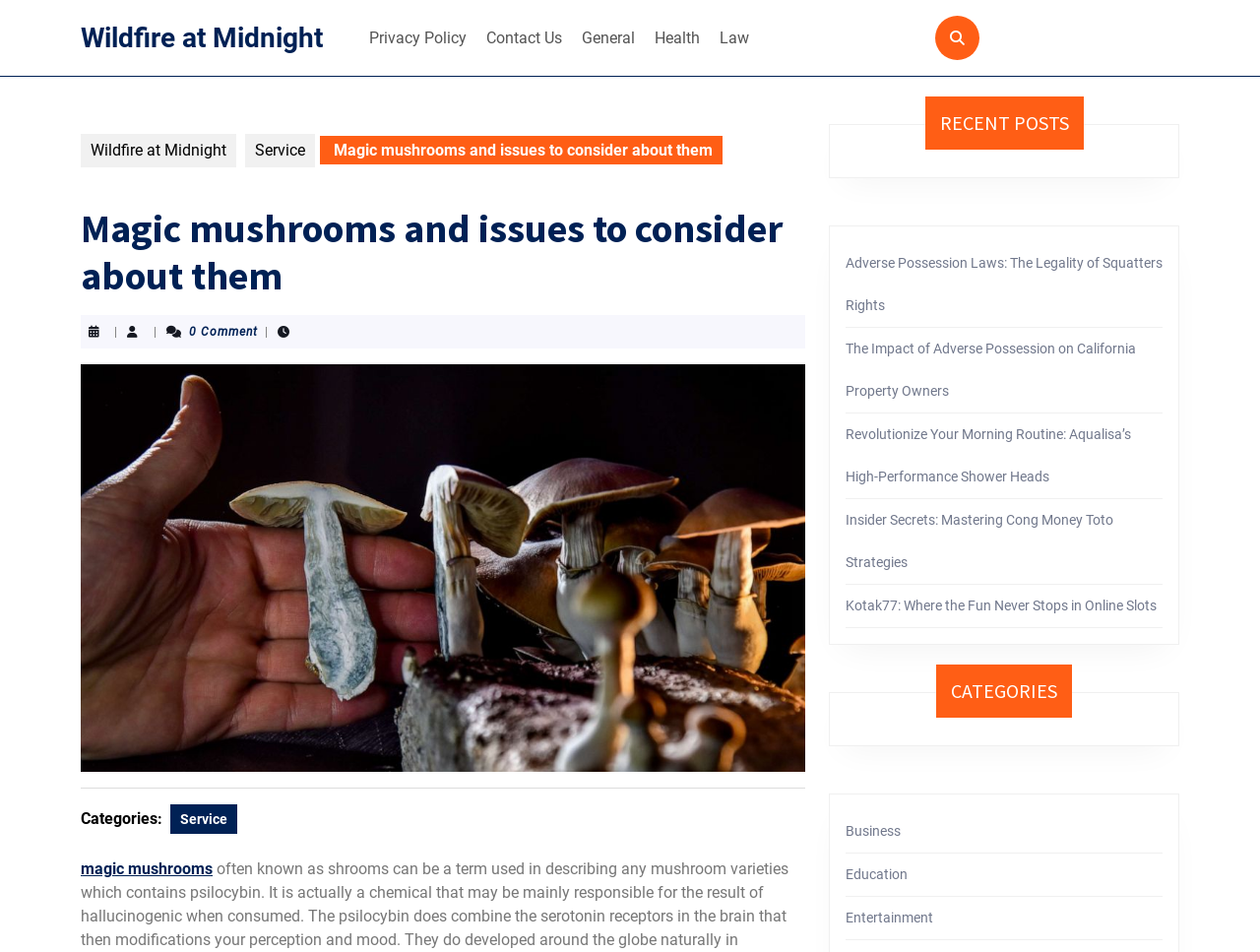Using the details from the image, please elaborate on the following question: How many categories are listed?

In the 'CATEGORIES' section, I counted 5 links: 'Business', 'Education', 'Entertainment', and two more. Therefore, there are 5 categories listed.